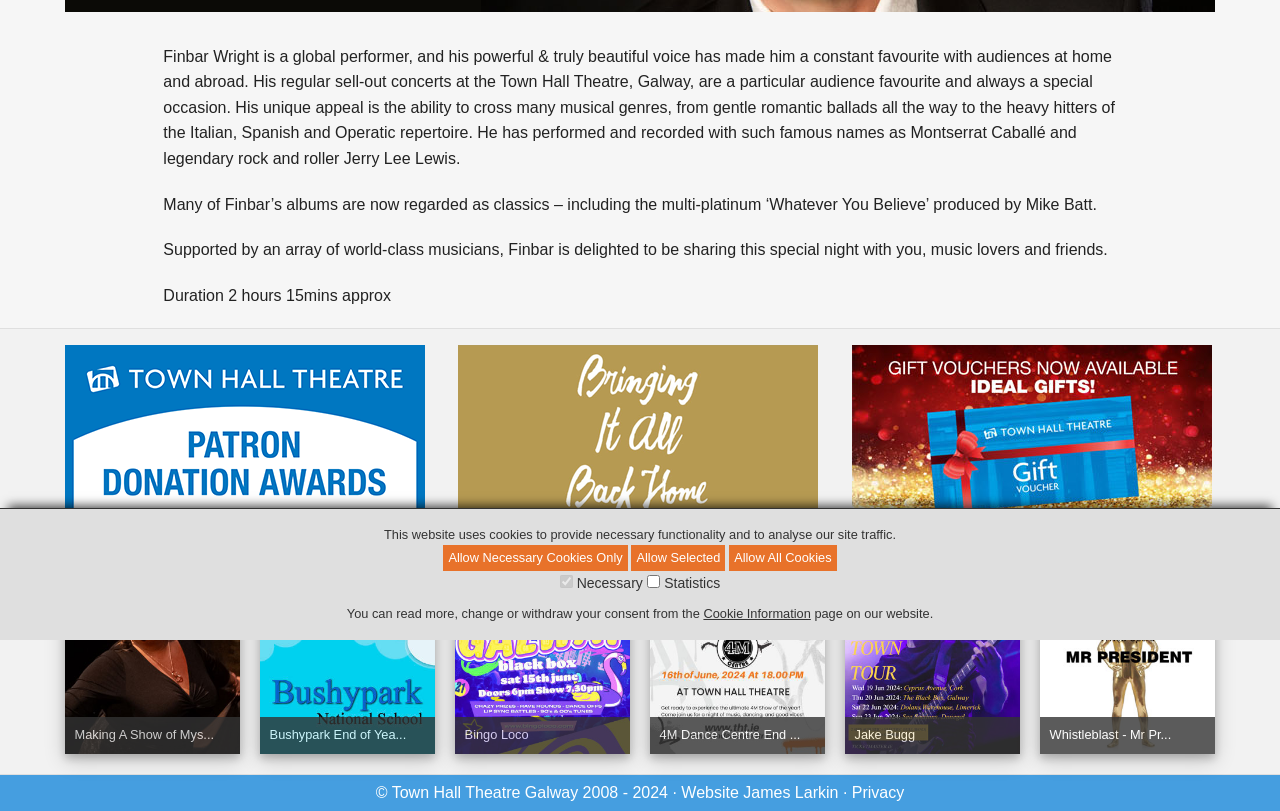Given the element description "Making A Show of Mys..." in the screenshot, predict the bounding box coordinates of that UI element.

[0.058, 0.897, 0.167, 0.915]